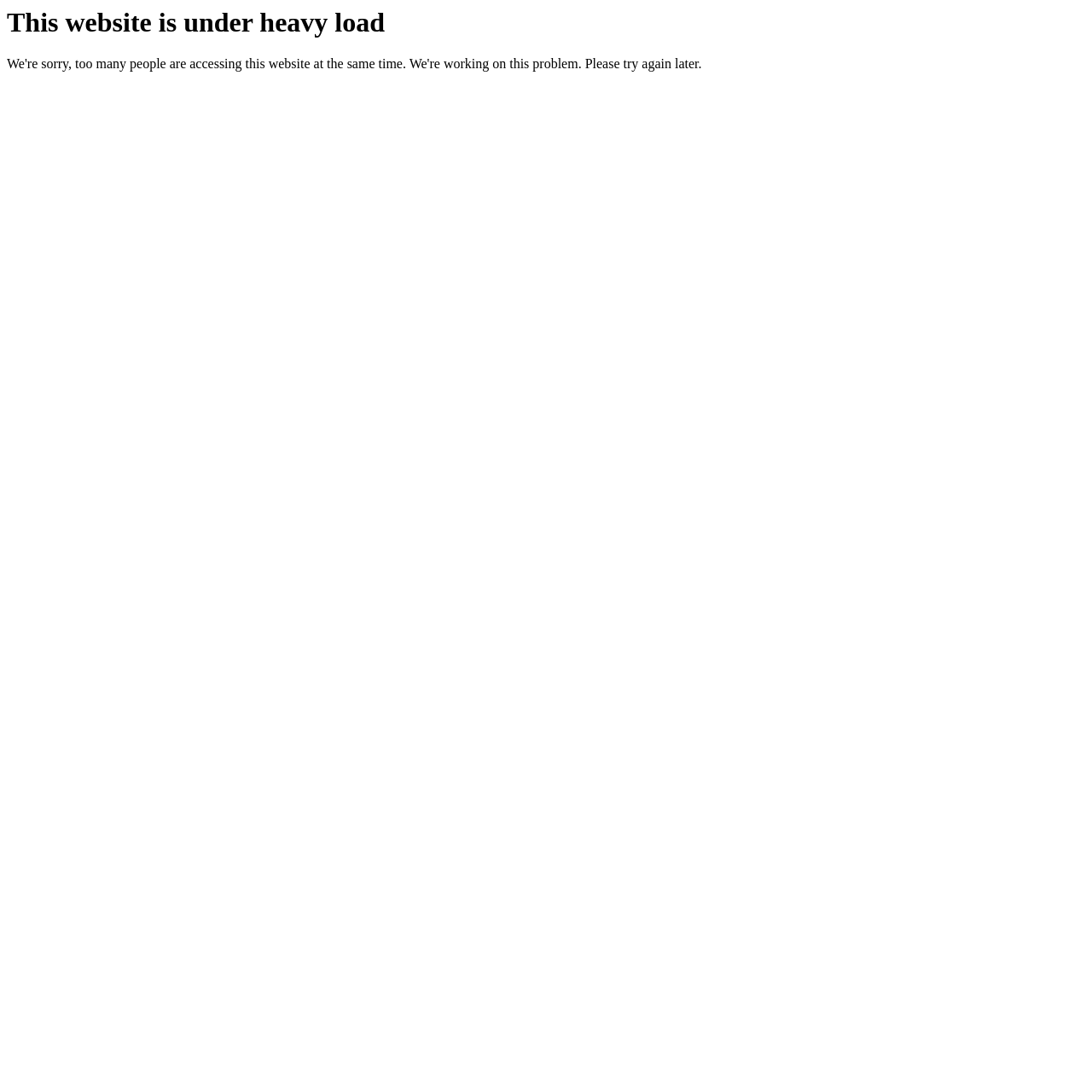Locate and extract the text of the main heading on the webpage.

This website is under heavy load